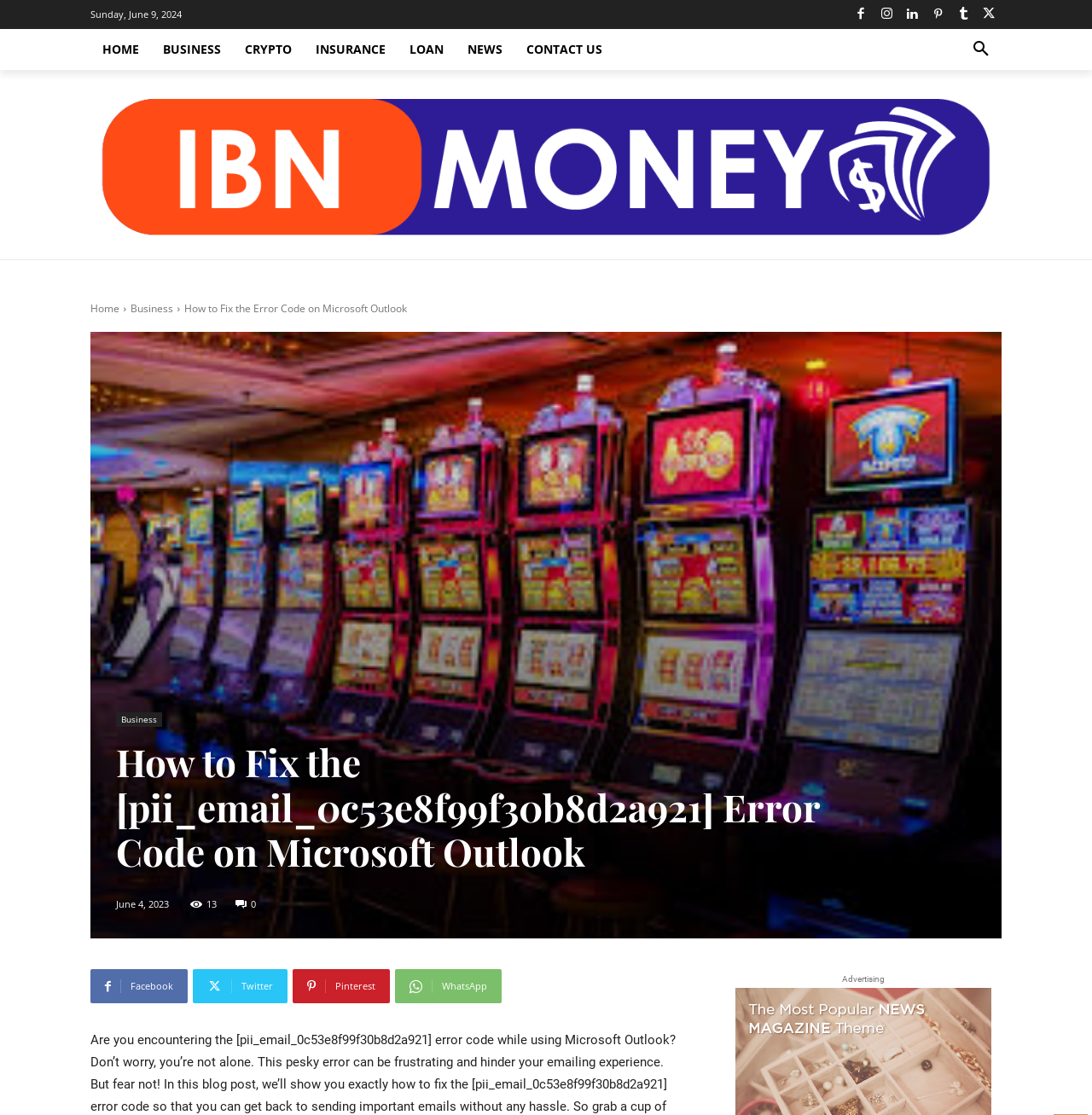Answer the question using only one word or a concise phrase: What is the name of the website?

IBN Money